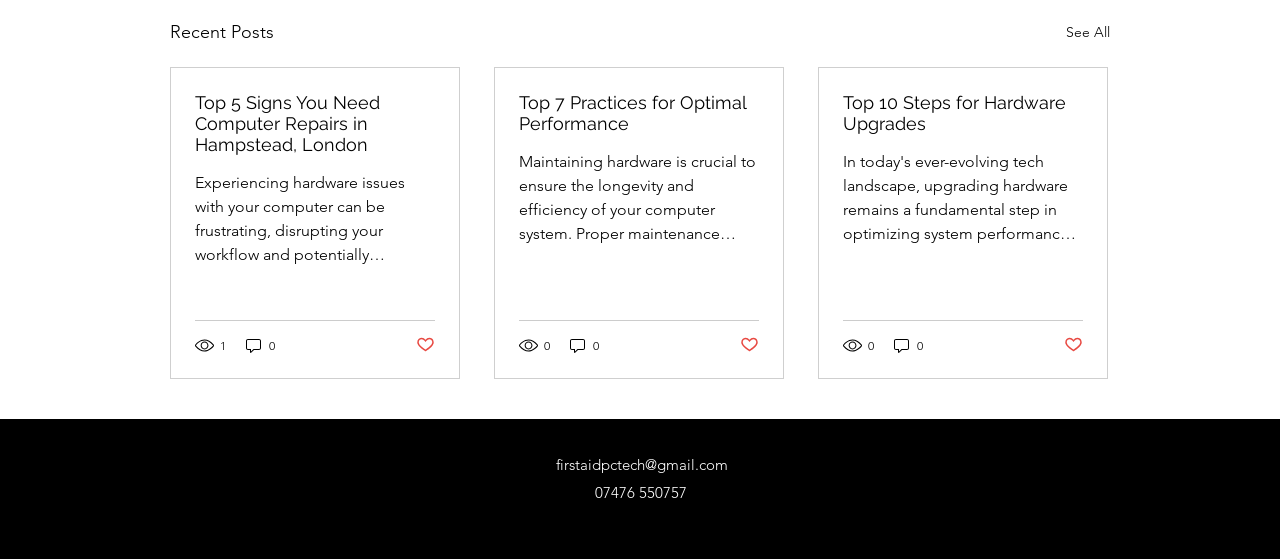Provide the bounding box coordinates of the UI element that matches the description: "0".

[0.659, 0.6, 0.684, 0.634]